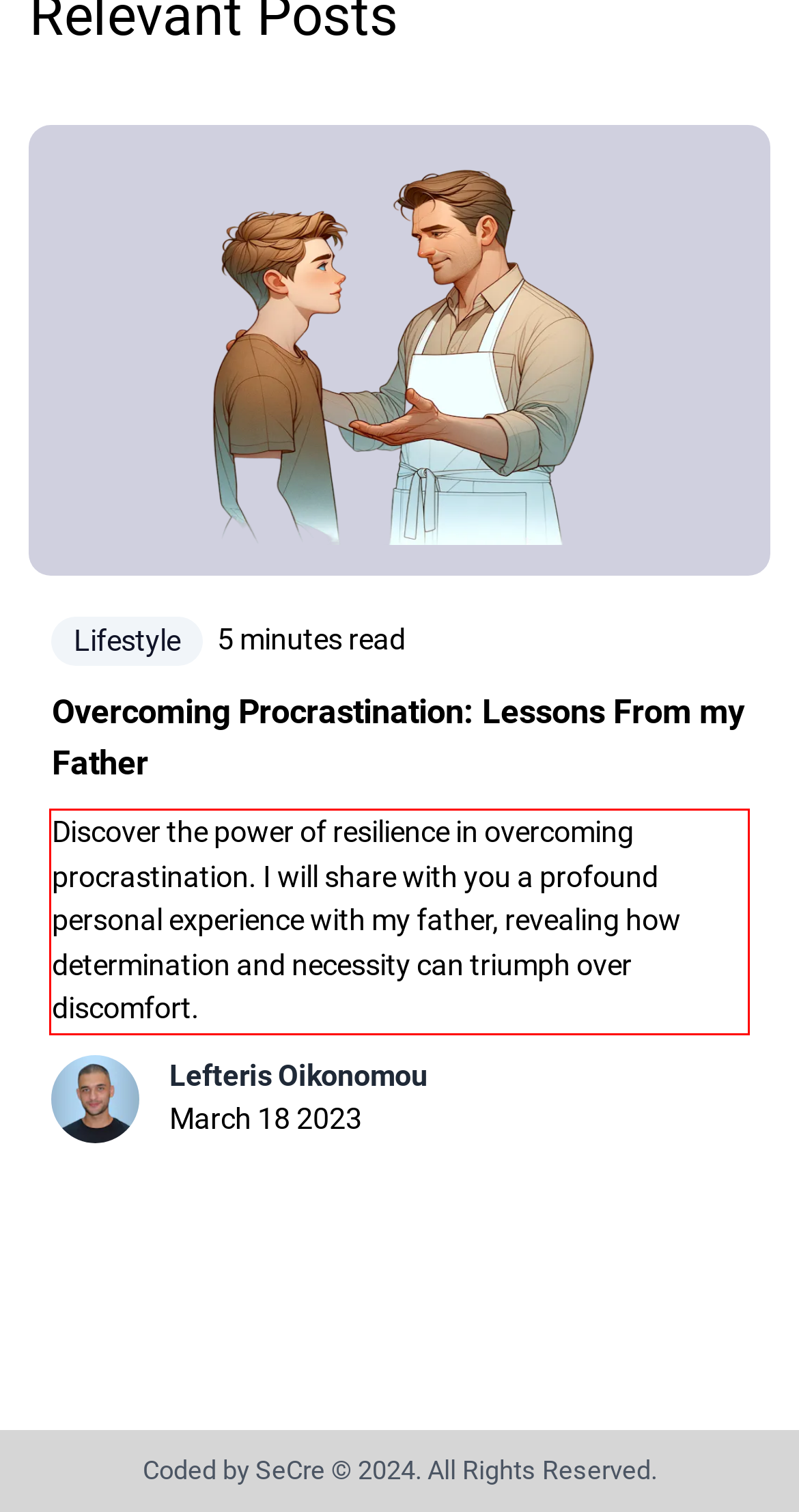You have a screenshot of a webpage with a UI element highlighted by a red bounding box. Use OCR to obtain the text within this highlighted area.

Discover the power of resilience in overcoming procrastination. I will share with you a profound personal experience with my father, revealing how determination and necessity can triumph over discomfort.